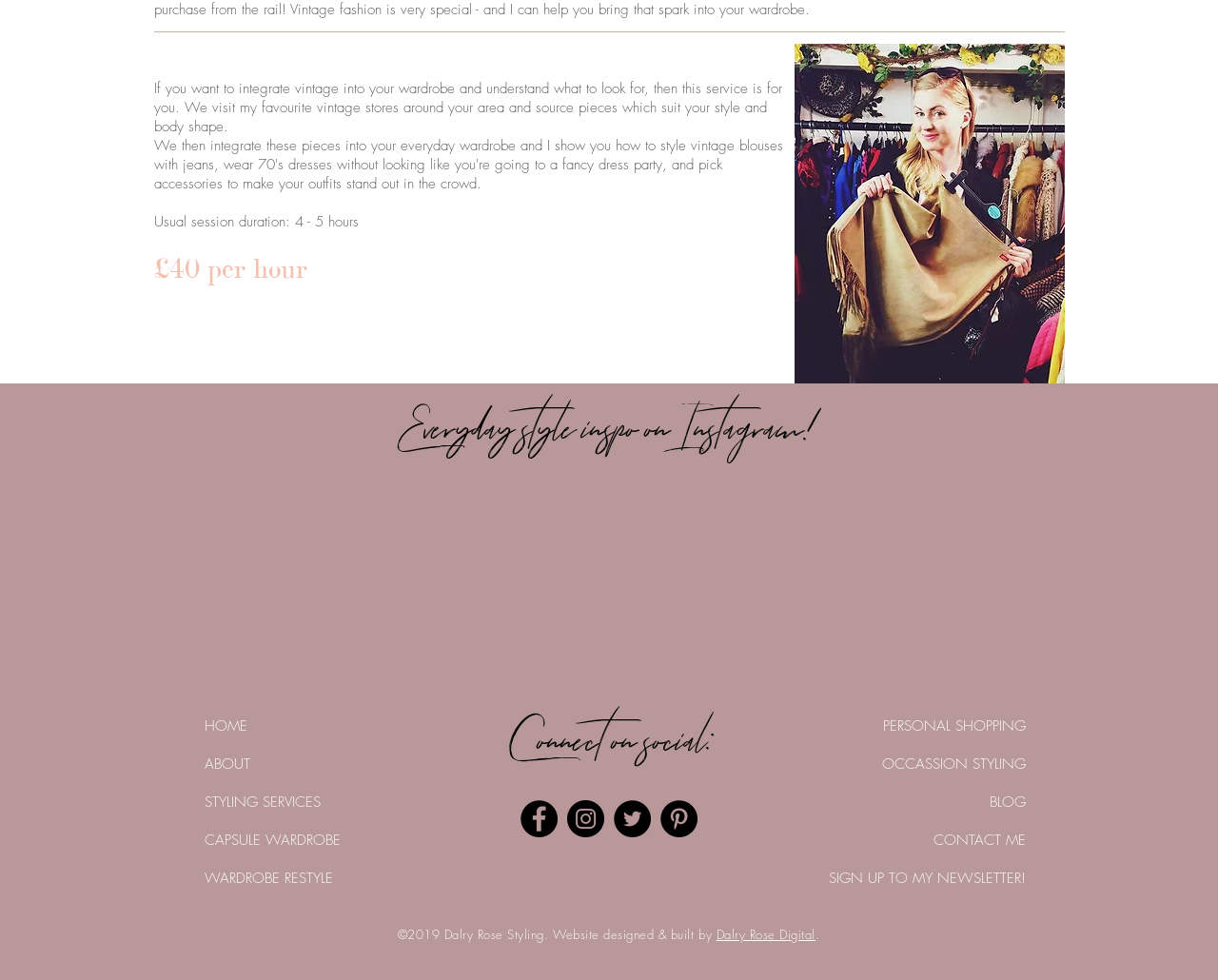Determine the bounding box for the described HTML element: "aria-label="Dalry Rose Styling Pinterest"". Ensure the coordinates are four float numbers between 0 and 1 in the format [left, top, right, bottom].

[0.542, 0.817, 0.573, 0.854]